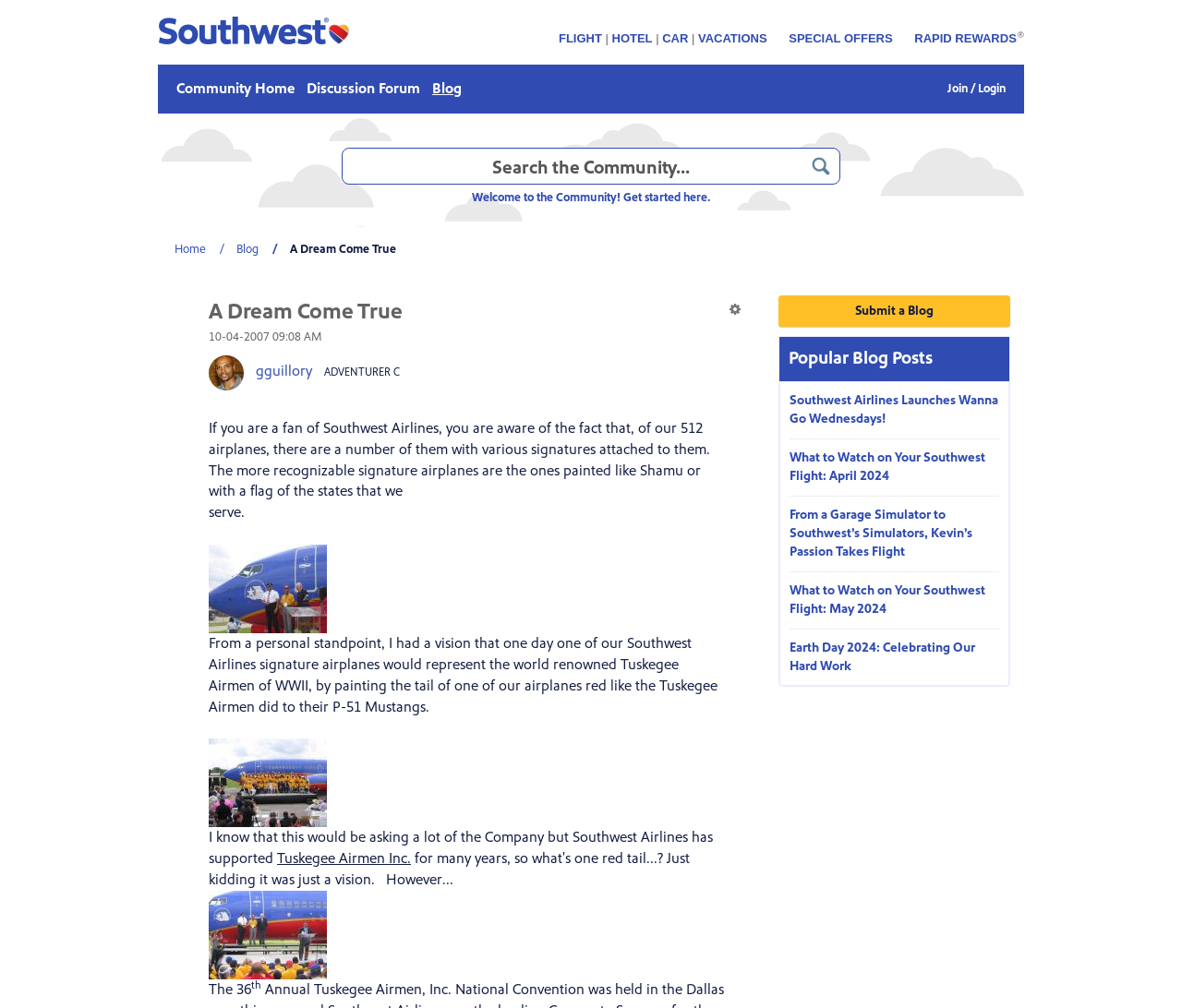How many popular blog posts are there?
Using the information from the image, answer the question thoroughly.

I counted the number of popular blog posts listed in the 'Popular Blog Posts' section and found that there are 4 popular blog posts in total.